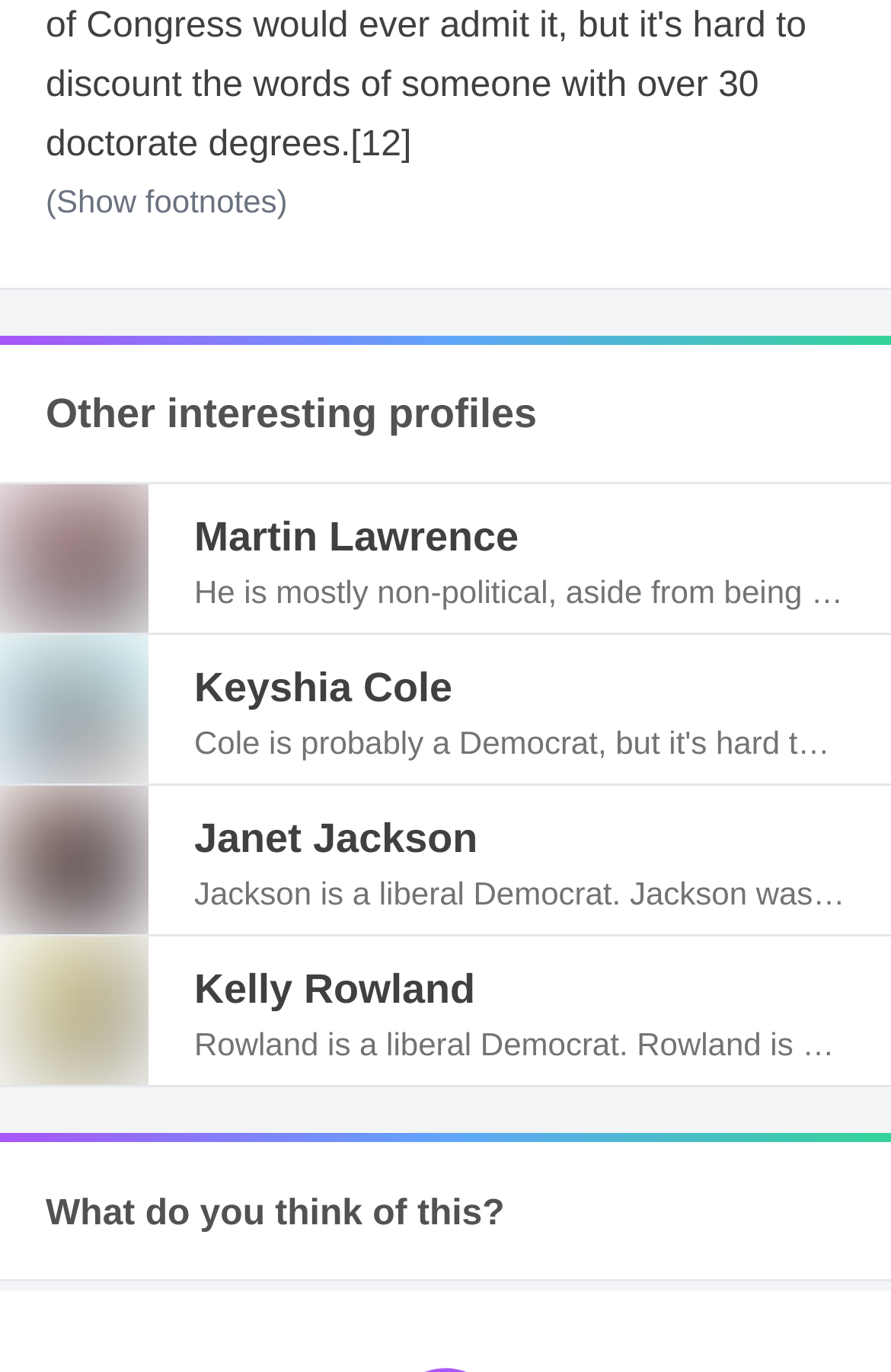Identify the bounding box coordinates for the UI element described as follows: [12]. Use the format (top-left x, top-left y, bottom-right x, bottom-right y) and ensure all values are floating point numbers between 0 and 1.

[0.393, 0.092, 0.462, 0.12]